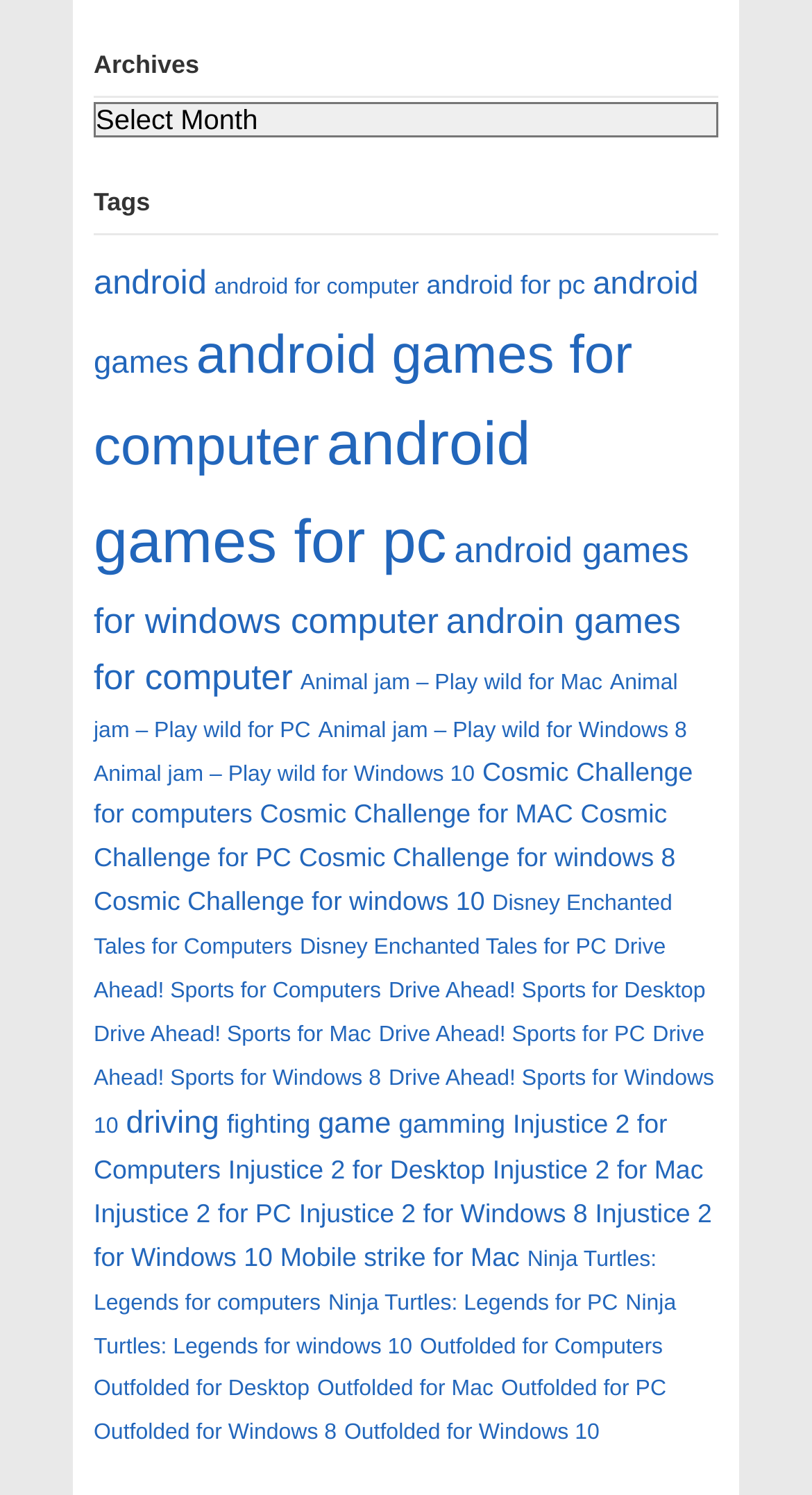Pinpoint the bounding box coordinates of the clickable element to carry out the following instruction: "Click on Injustice 2 for Computers."

[0.115, 0.742, 0.822, 0.792]